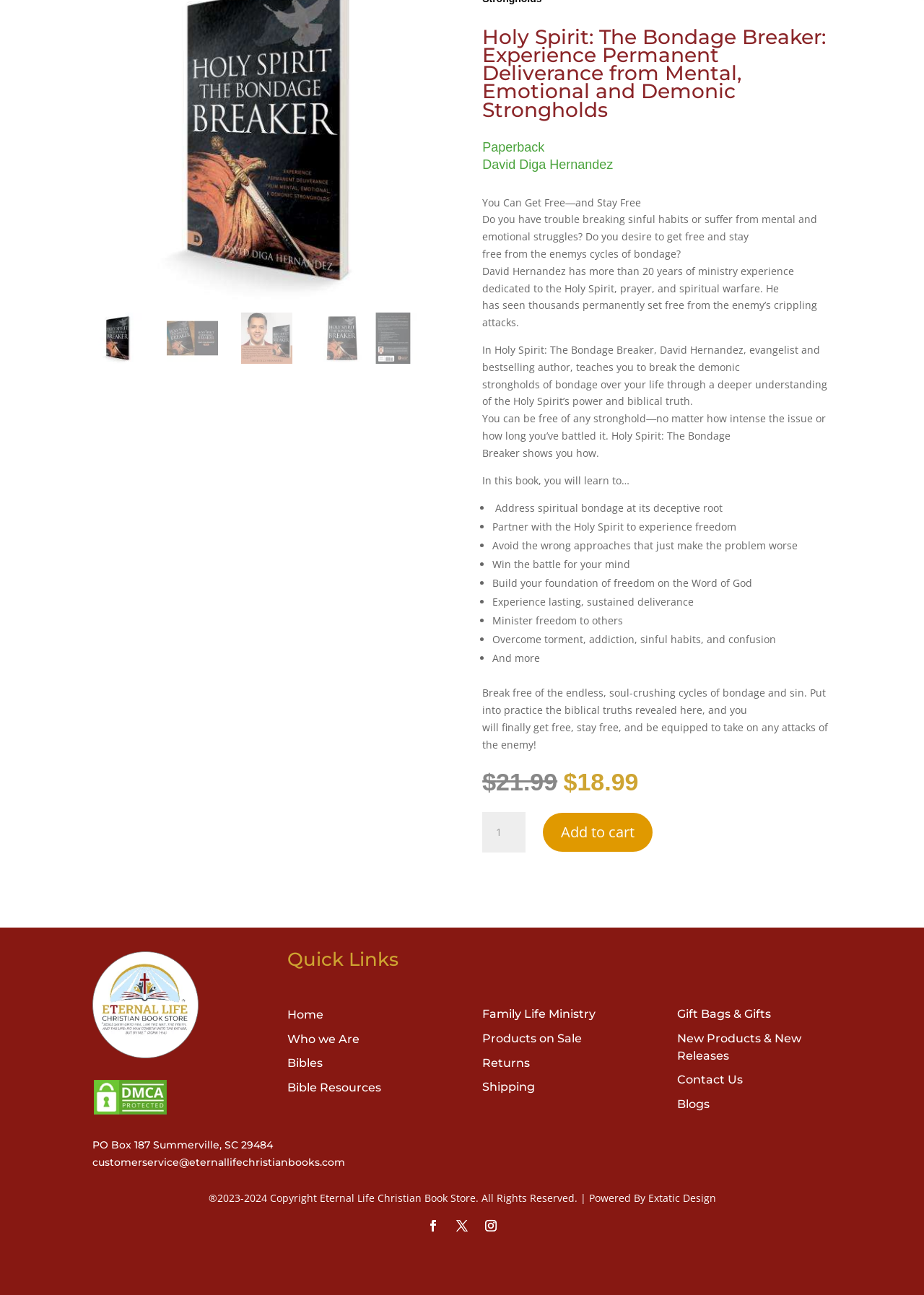Bounding box coordinates are specified in the format (top-left x, top-left y, bottom-right x, bottom-right y). All values are floating point numbers bounded between 0 and 1. Please provide the bounding box coordinate of the region this sentence describes: Follow

[0.456, 0.938, 0.481, 0.955]